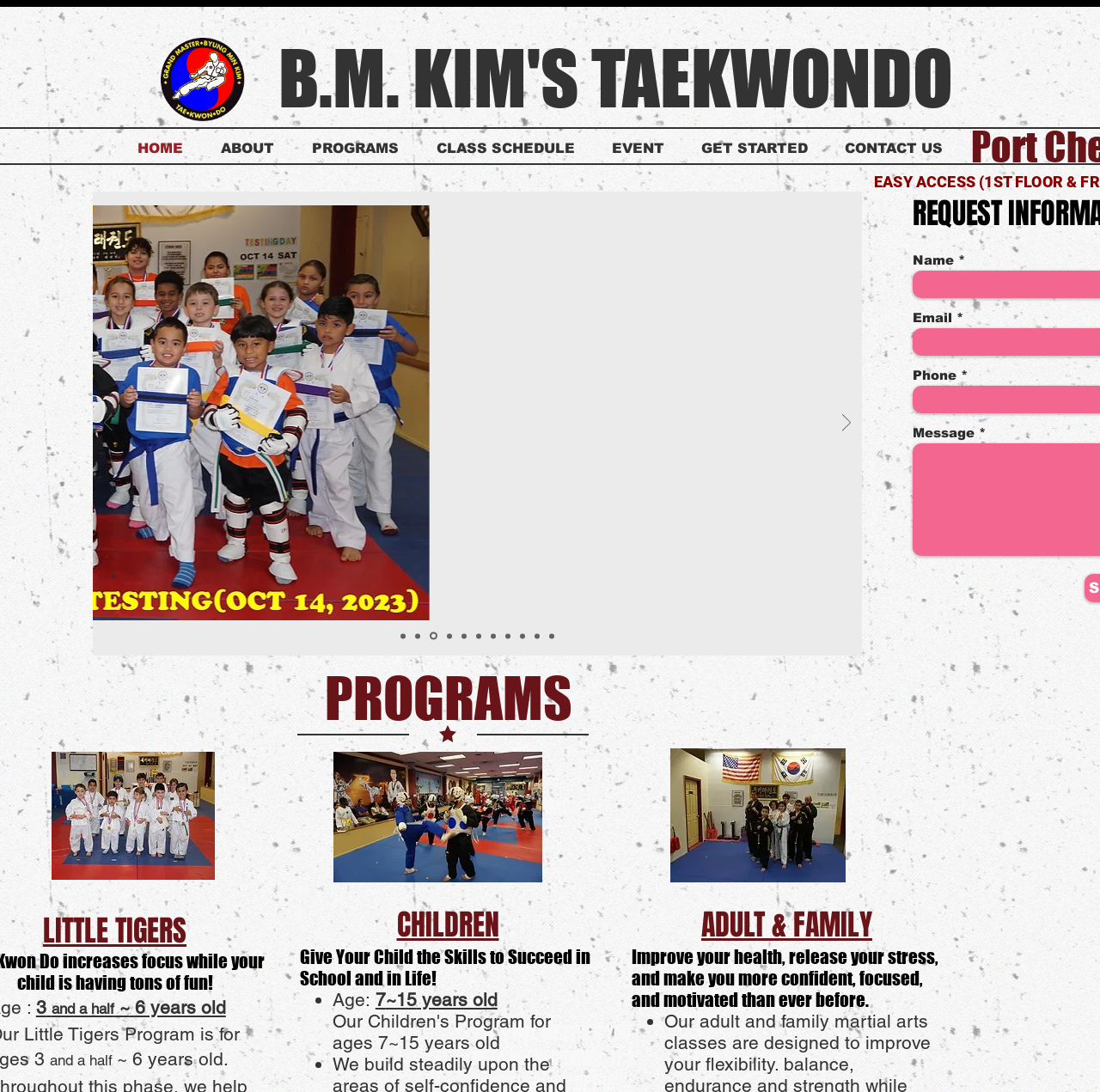Identify the bounding box for the UI element described as: "Terms of Use". Ensure the coordinates are four float numbers between 0 and 1, formatted as [left, top, right, bottom].

None